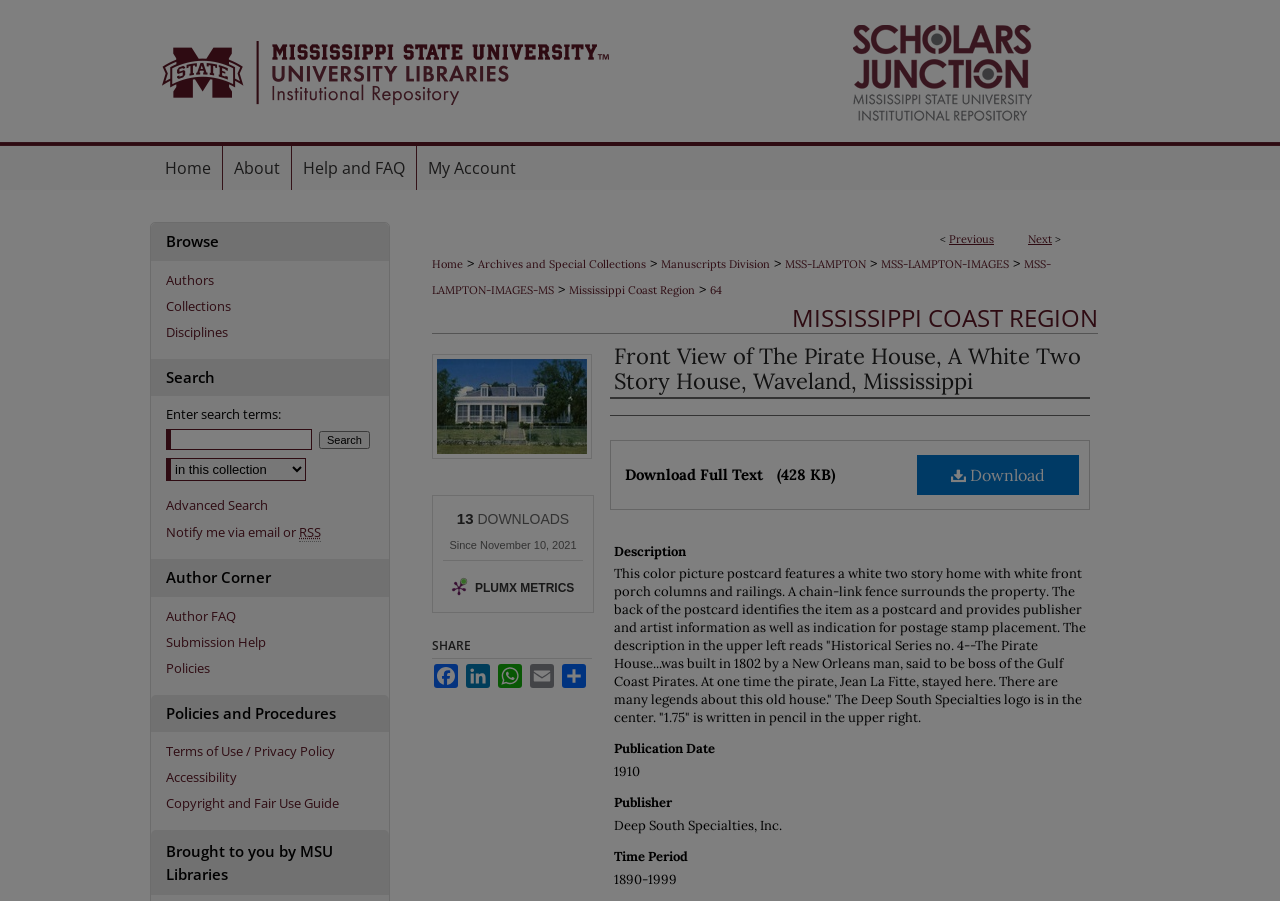Find the bounding box coordinates of the element to click in order to complete this instruction: "Download the full text". The bounding box coordinates must be four float numbers between 0 and 1, denoted as [left, top, right, bottom].

[0.716, 0.505, 0.843, 0.549]